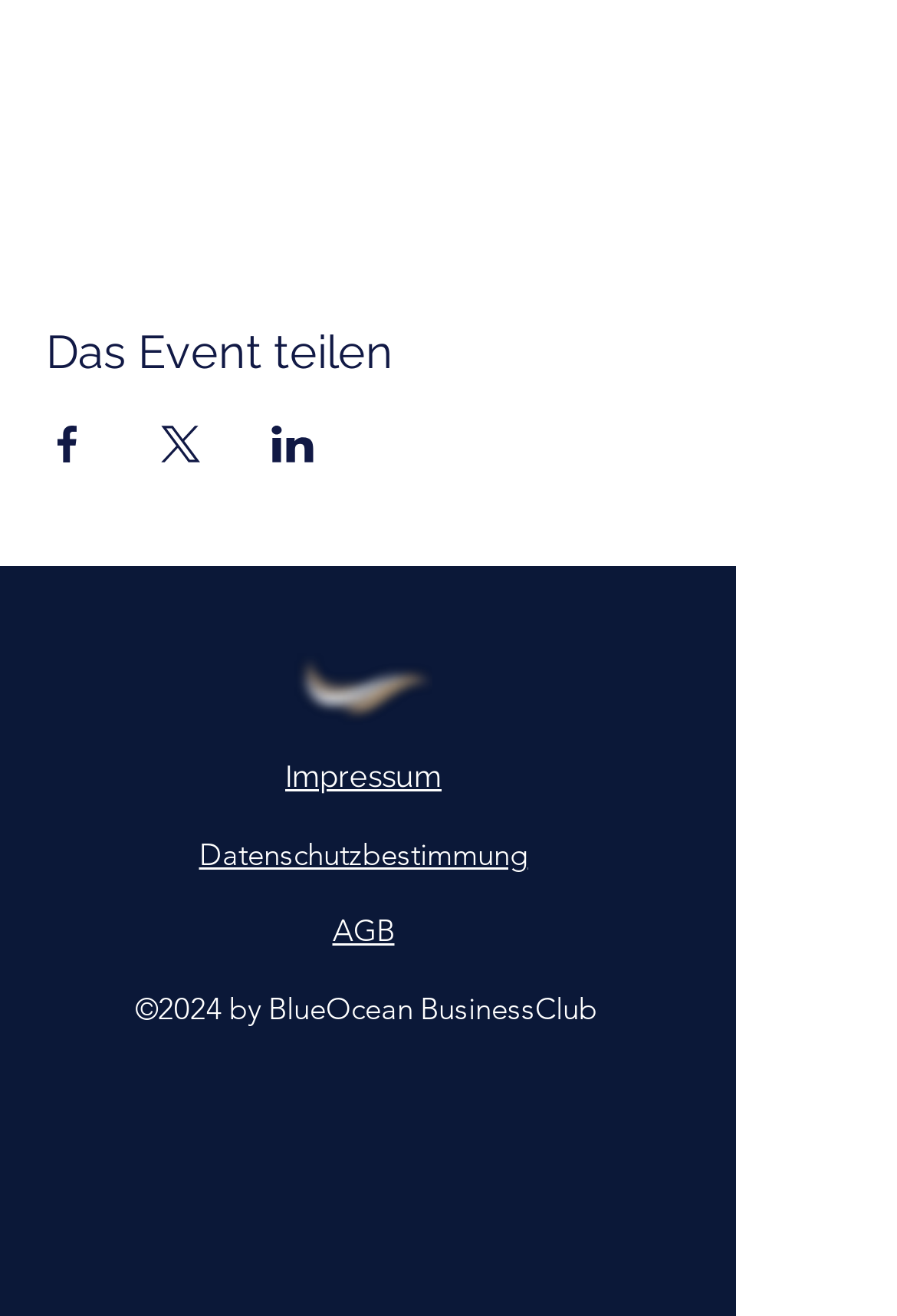How many links are available at the bottom of the webpage?
Using the details from the image, give an elaborate explanation to answer the question.

I counted the number of link elements at the bottom of the webpage, which are BOBC - Wave.png, Impressum, Datenschutzbestimmung, and AGB.